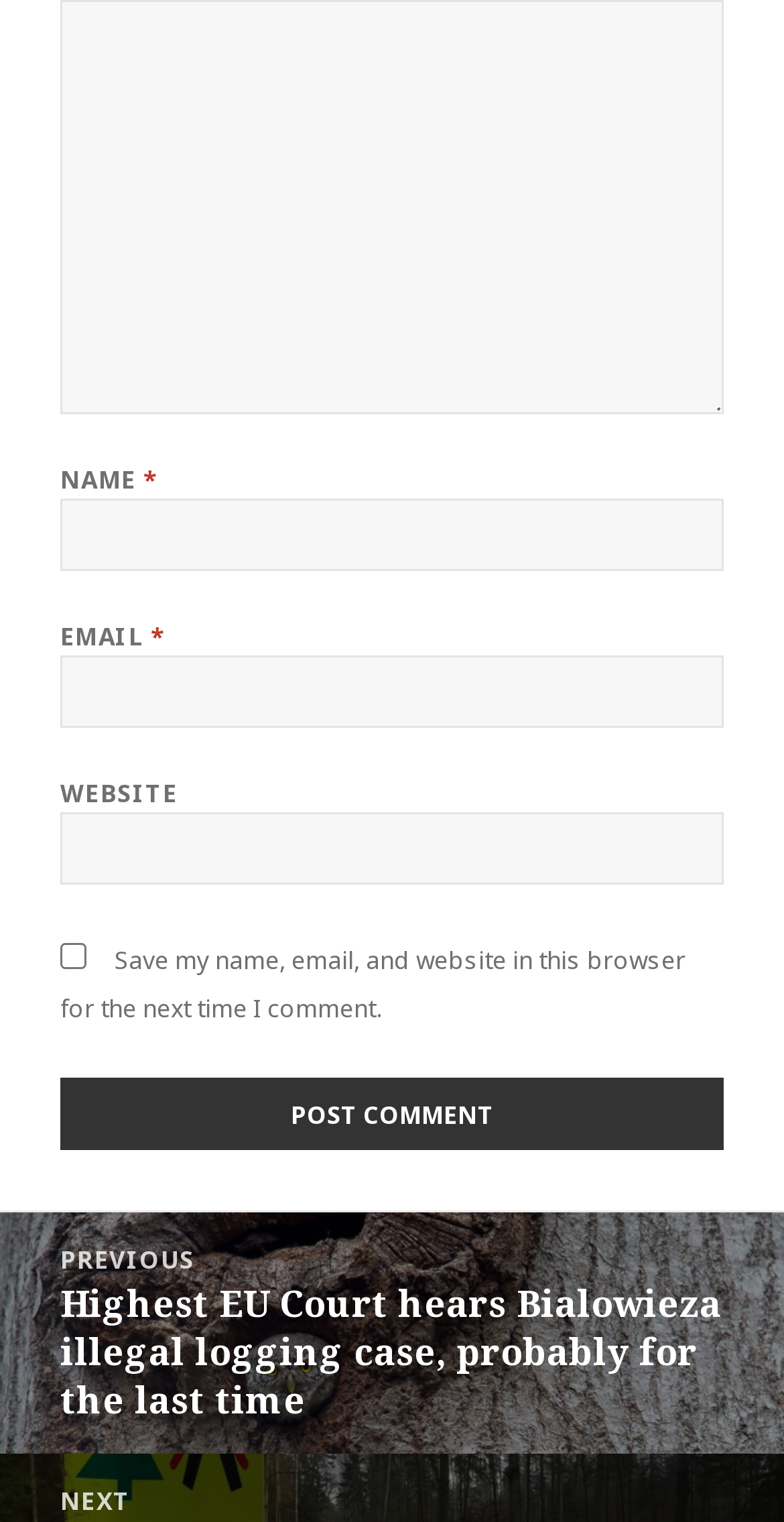Locate the bounding box coordinates for the element described below: "parent_node: NAME * name="author"". The coordinates must be four float values between 0 and 1, formatted as [left, top, right, bottom].

[0.077, 0.328, 0.923, 0.376]